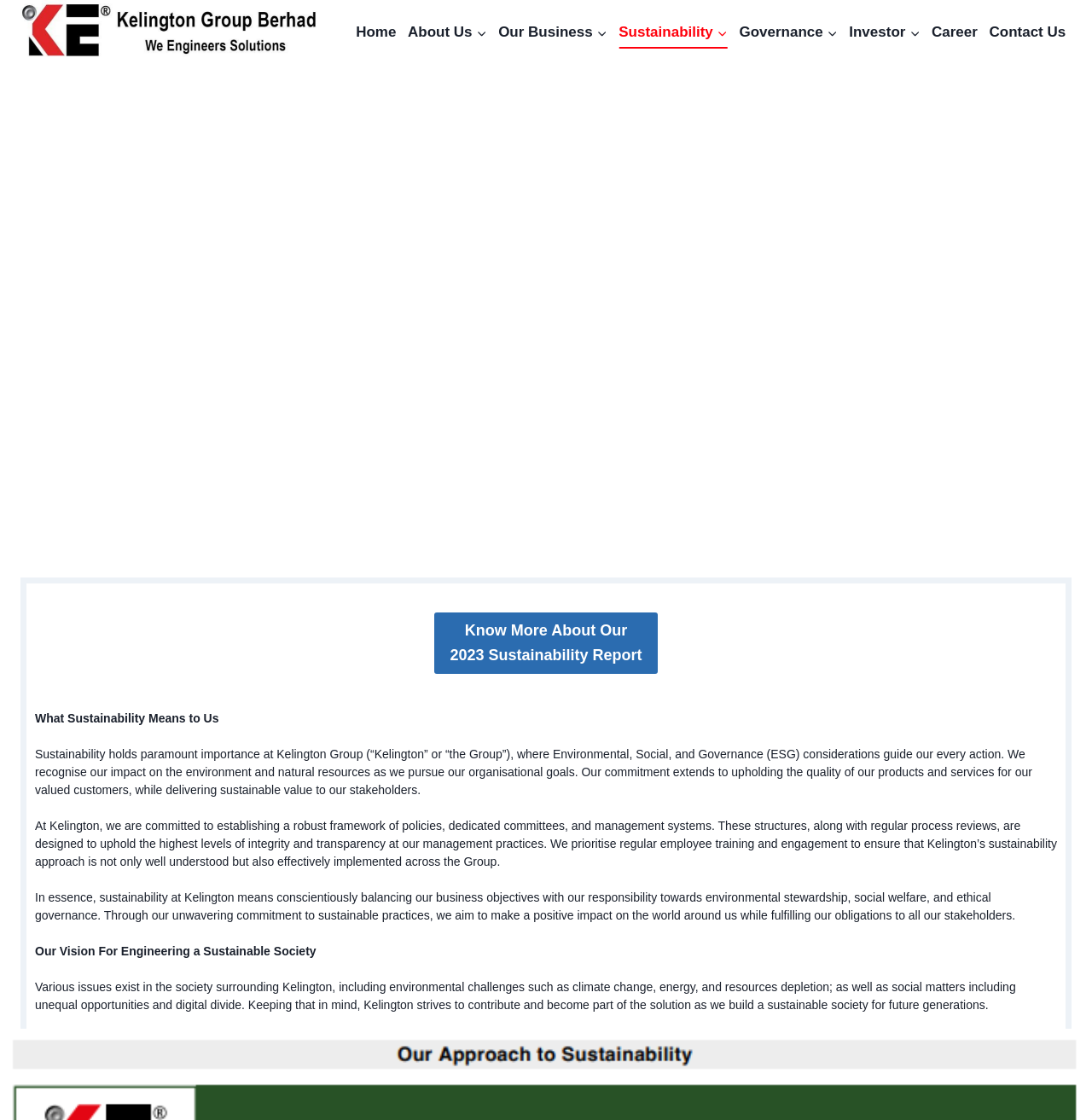Given the description of the UI element: "About UsExpand", predict the bounding box coordinates in the form of [left, top, right, bottom], with each value being a float between 0 and 1.

[0.368, 0.015, 0.451, 0.043]